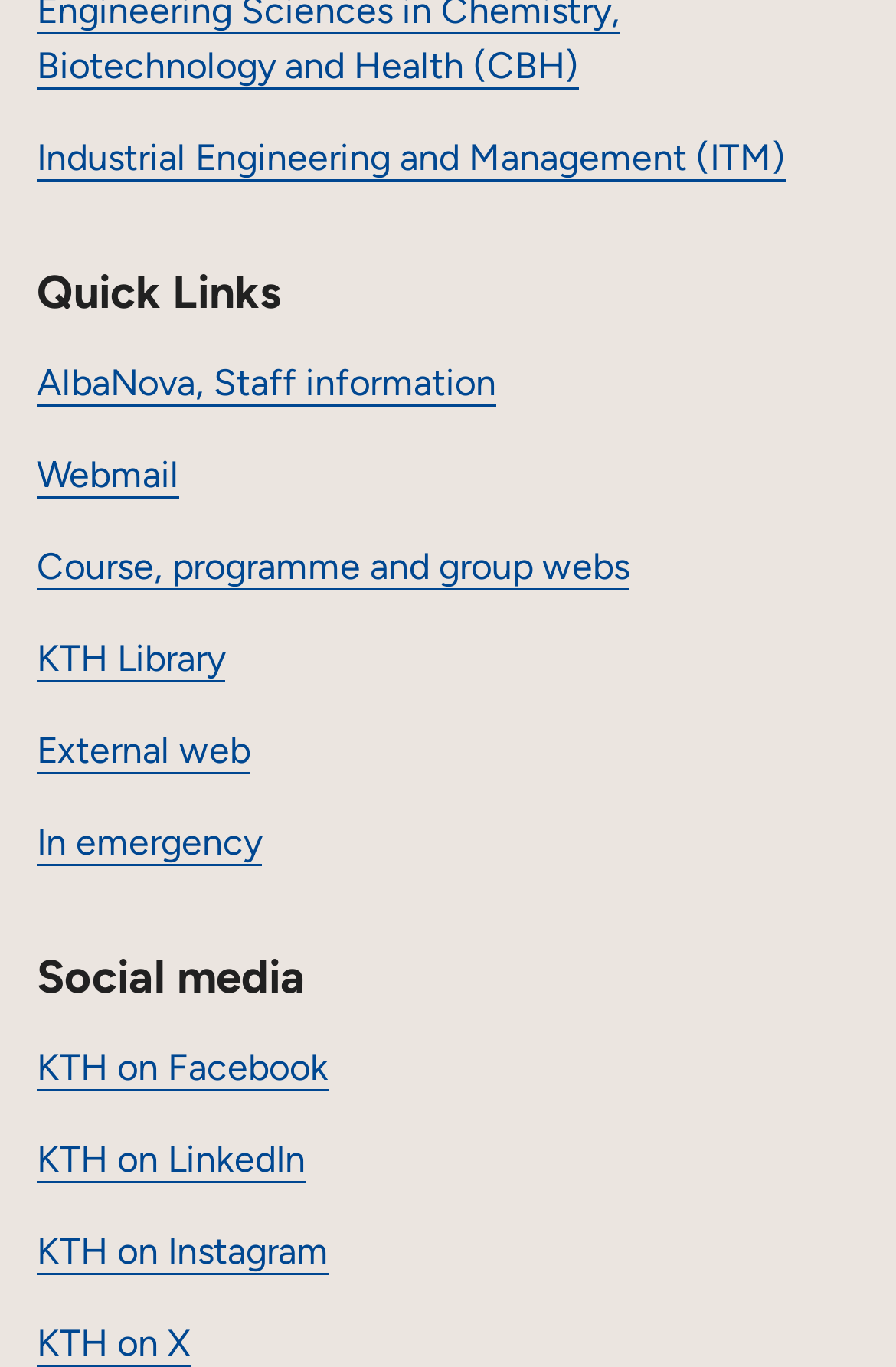Provide the bounding box coordinates for the area that should be clicked to complete the instruction: "Check Webmail".

[0.041, 0.331, 0.2, 0.363]